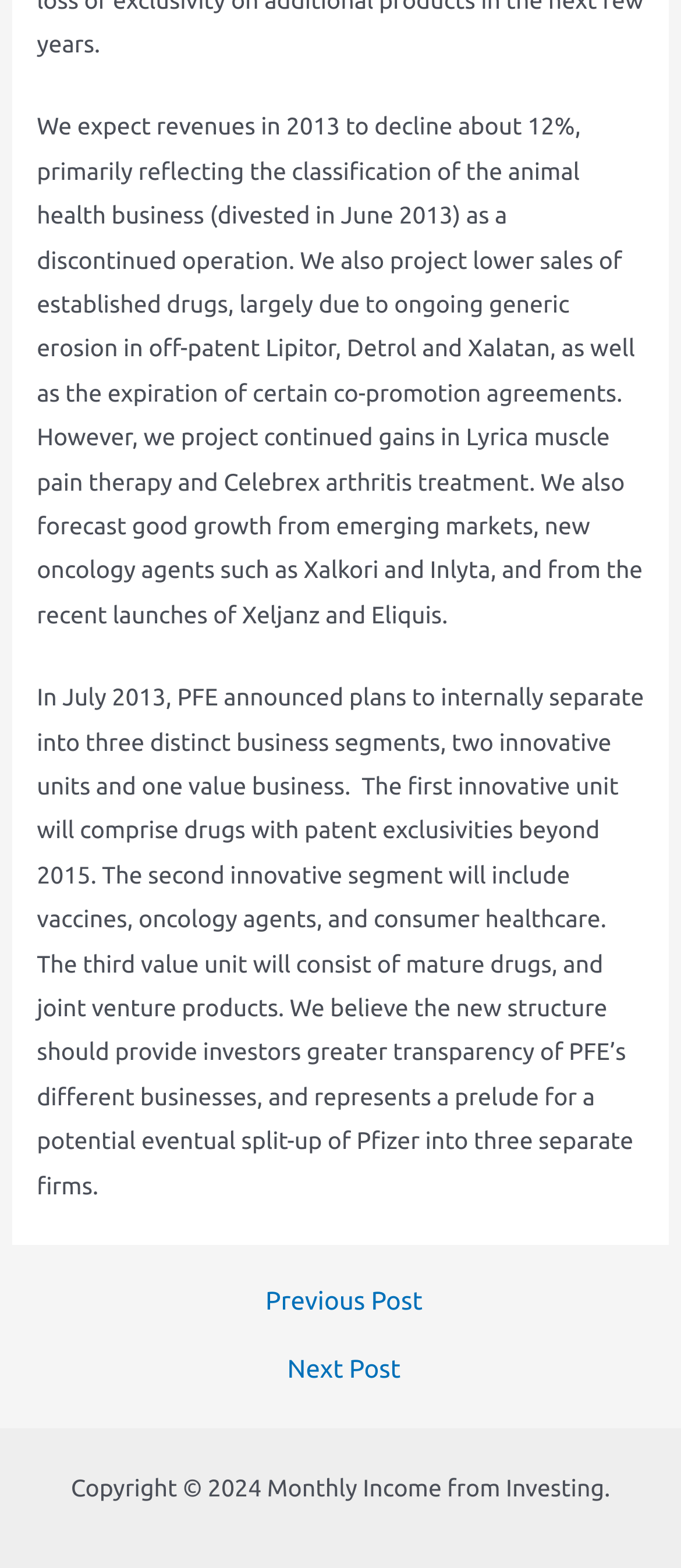Using the provided element description: "Next Post →", determine the bounding box coordinates of the corresponding UI element in the screenshot.

[0.024, 0.865, 0.986, 0.882]